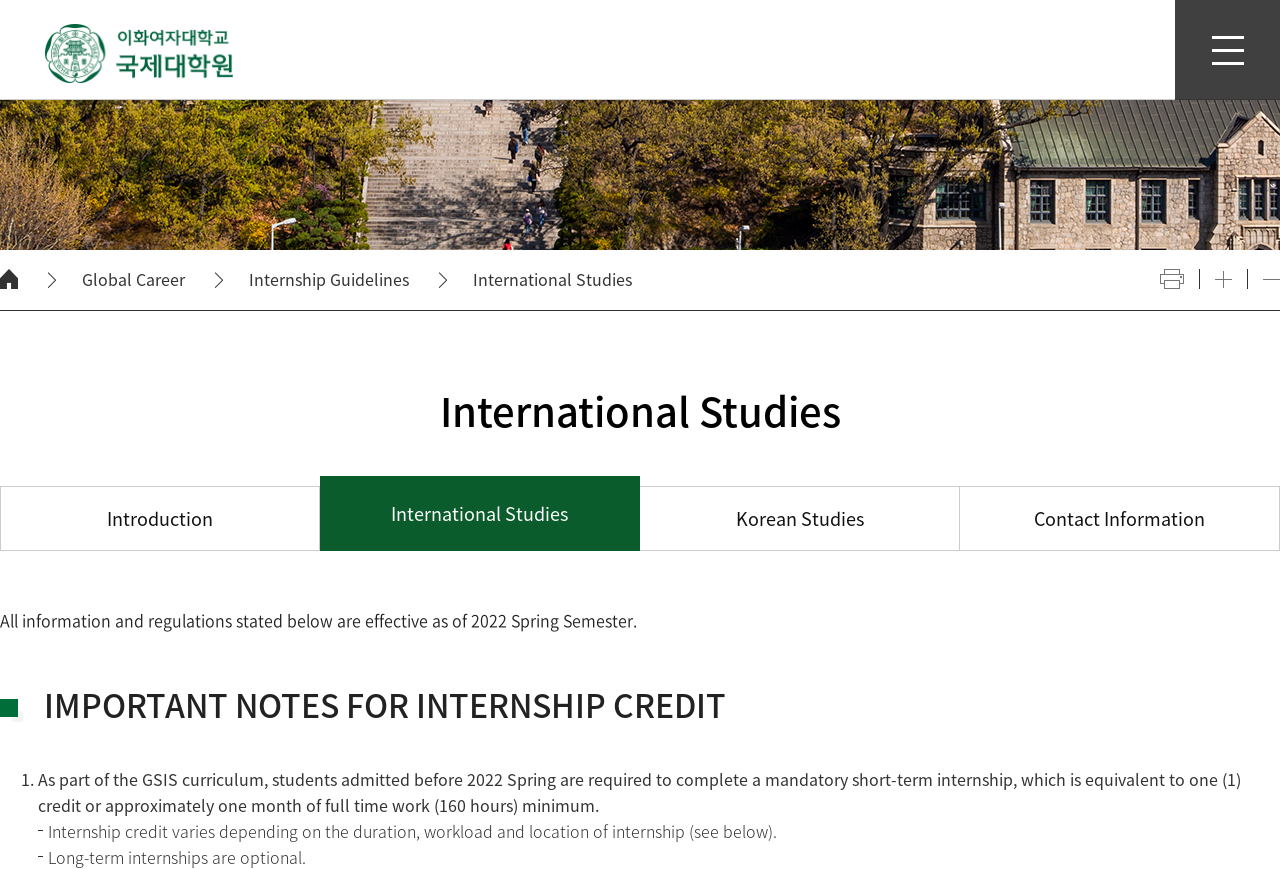Identify the bounding box for the given UI element using the description provided. Coordinates should be in the format (top-left x, top-left y, bottom-right x, bottom-right y) and must be between 0 and 1. Here is the description: Internship Guidelines

[0.195, 0.31, 0.32, 0.334]